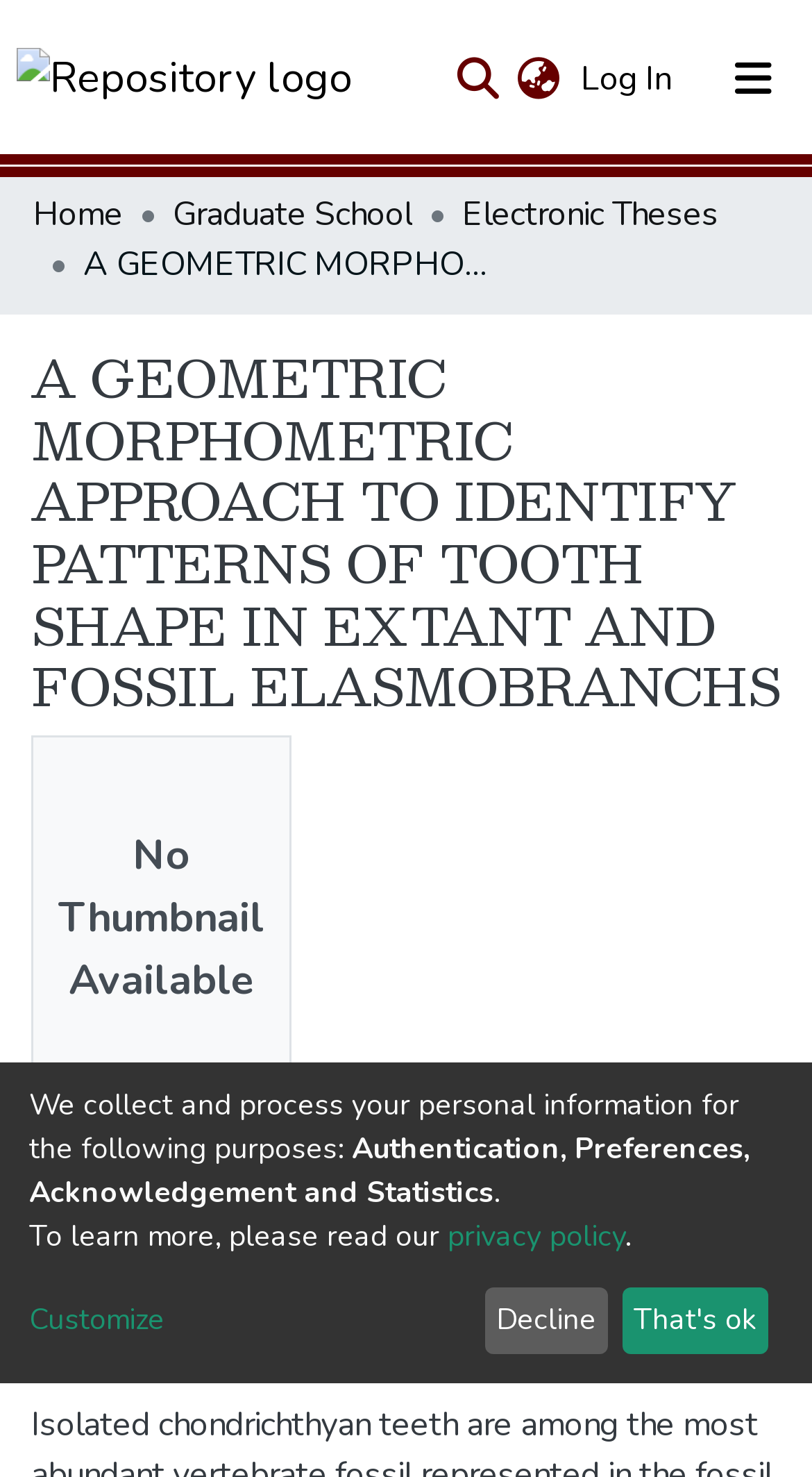What is the purpose of the 'Search' textbox?
Please provide a single word or phrase based on the screenshot.

To search